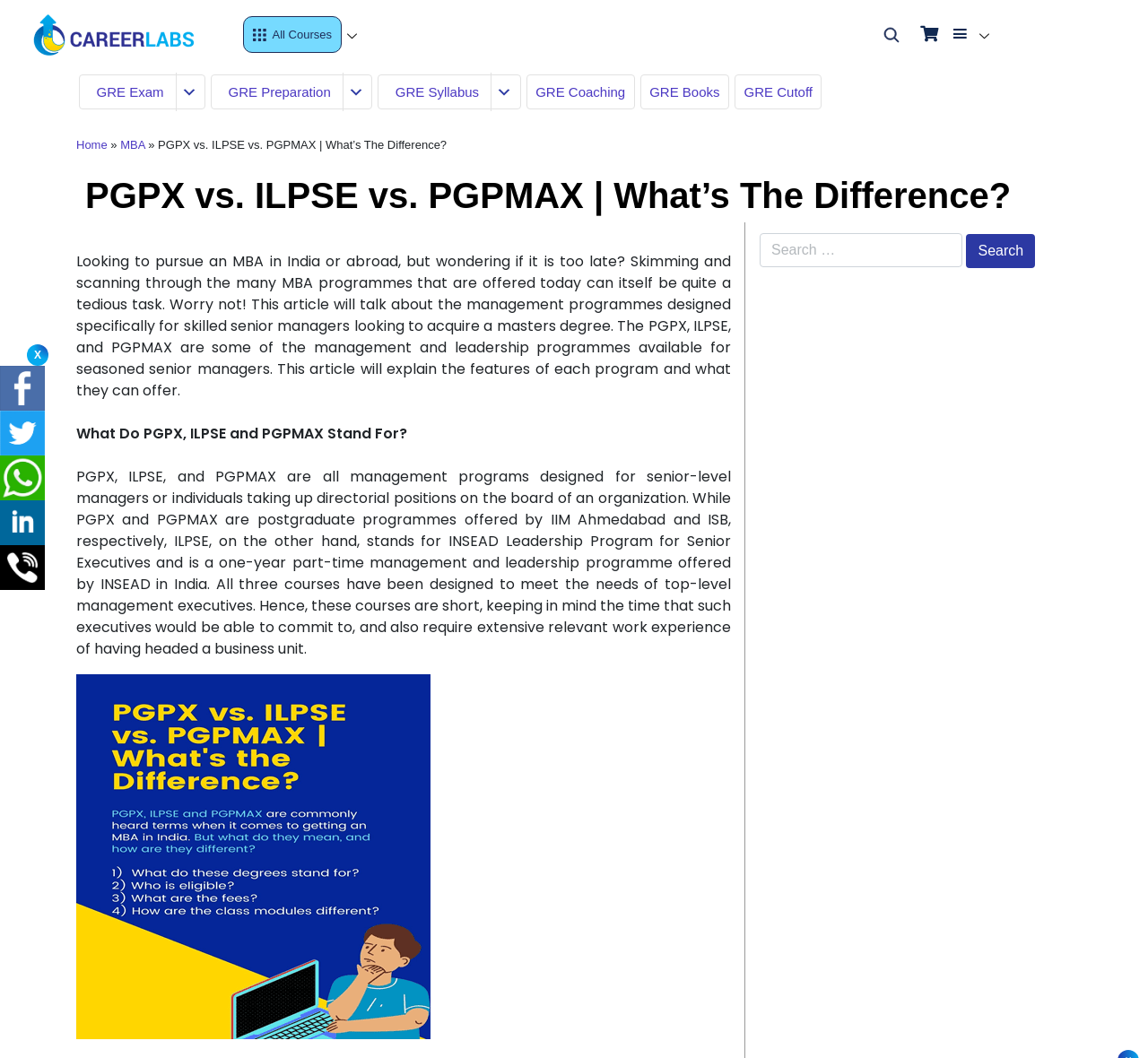Determine the bounding box coordinates of the clickable element necessary to fulfill the instruction: "Click on the Menu". Provide the coordinates as four float numbers within the 0 to 1 range, i.e., [left, top, right, bottom].

[0.816, 0.021, 0.877, 0.047]